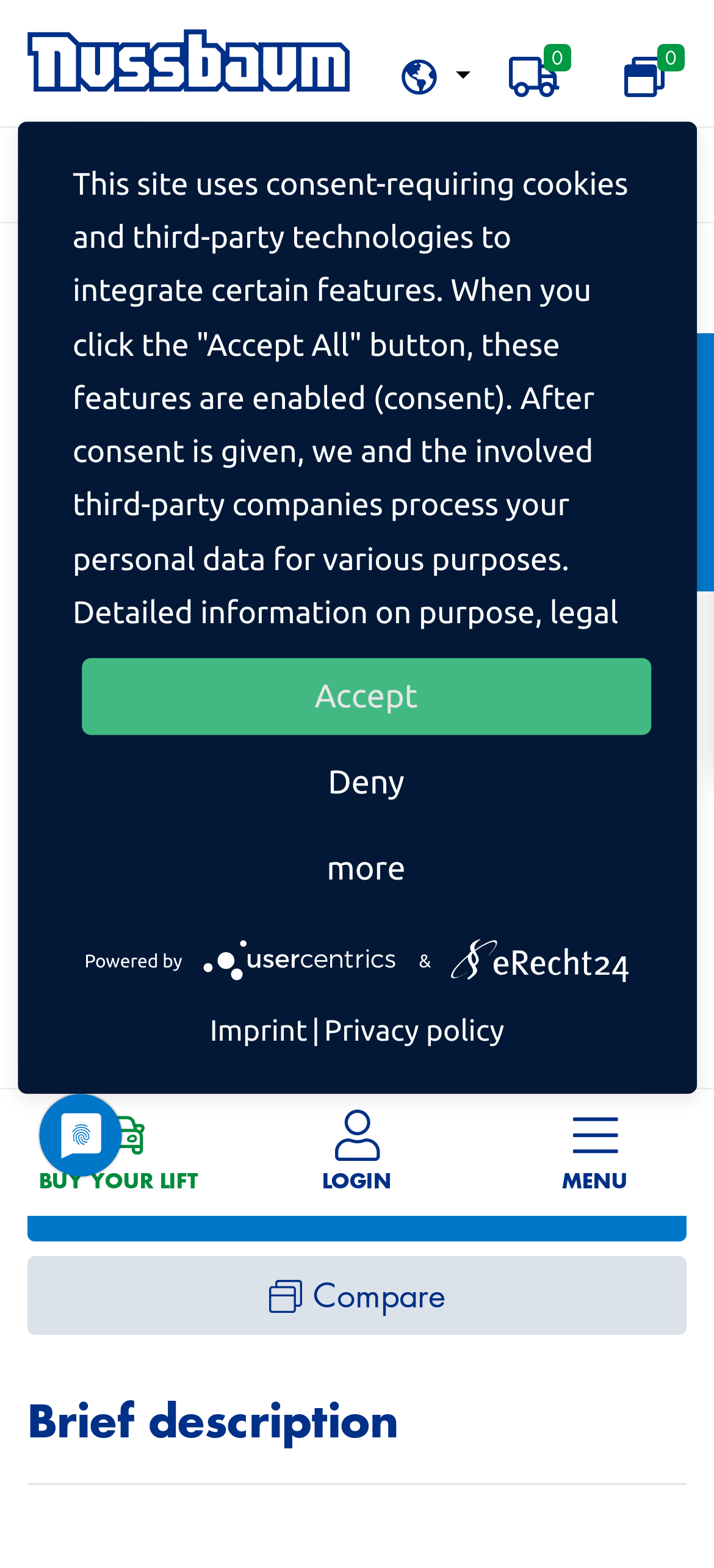Identify the bounding box coordinates of the specific part of the webpage to click to complete this instruction: "Search for products".

[0.038, 0.082, 0.962, 0.131]